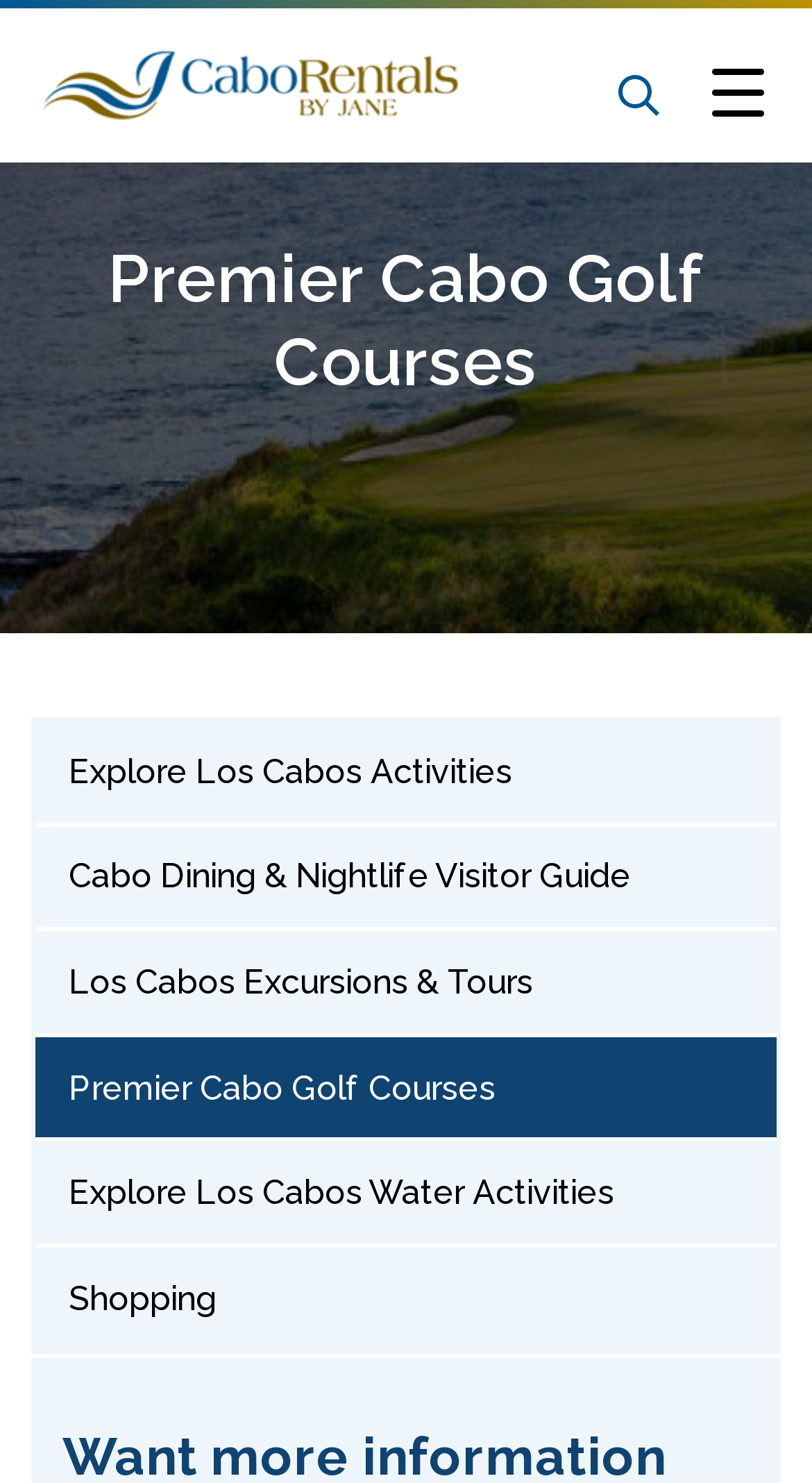Please identify the bounding box coordinates of the element I need to click to follow this instruction: "Explore Premier Cabo Golf Courses".

[0.044, 0.699, 0.956, 0.767]